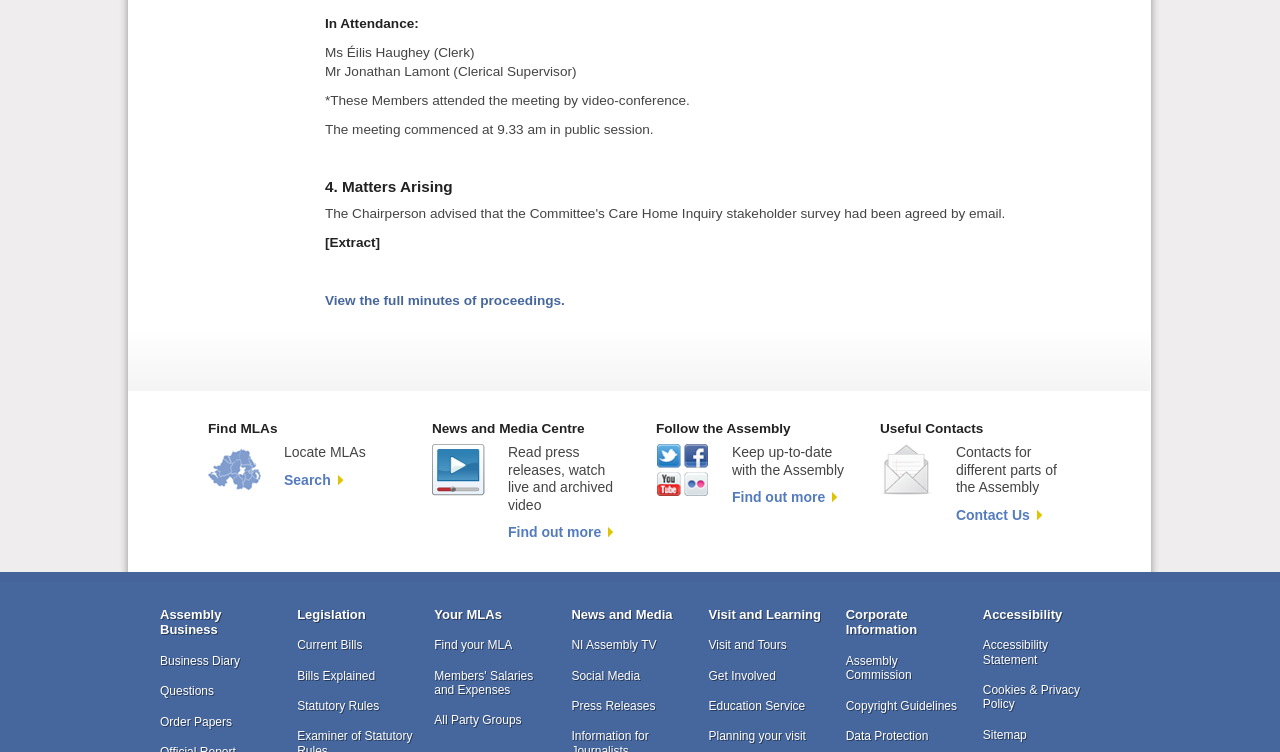Mark the bounding box of the element that matches the following description: "Sitemap".

[0.768, 0.968, 0.86, 0.987]